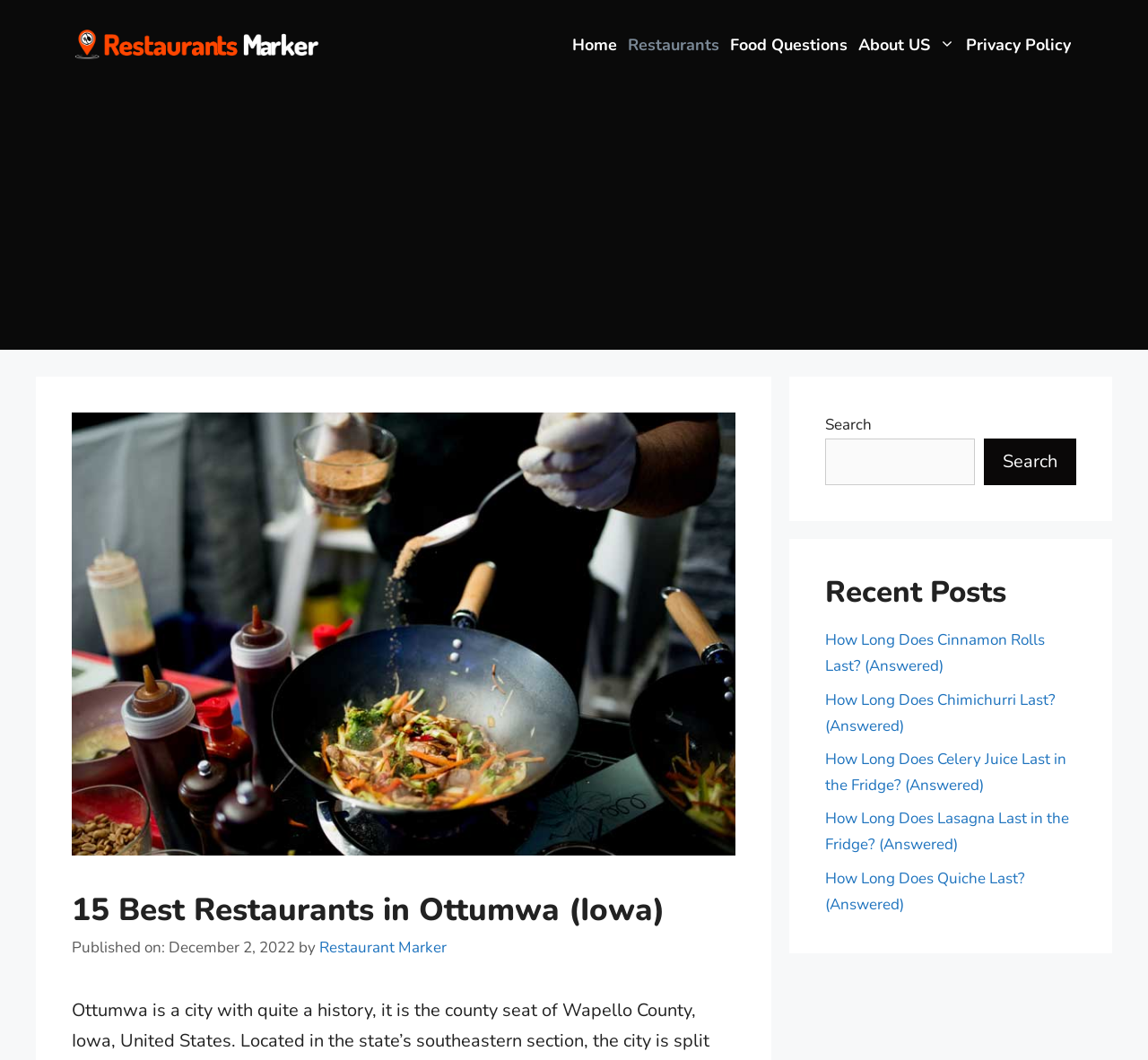Could you identify the text that serves as the heading for this webpage?

15 Best Restaurants in Ottumwa (Iowa)